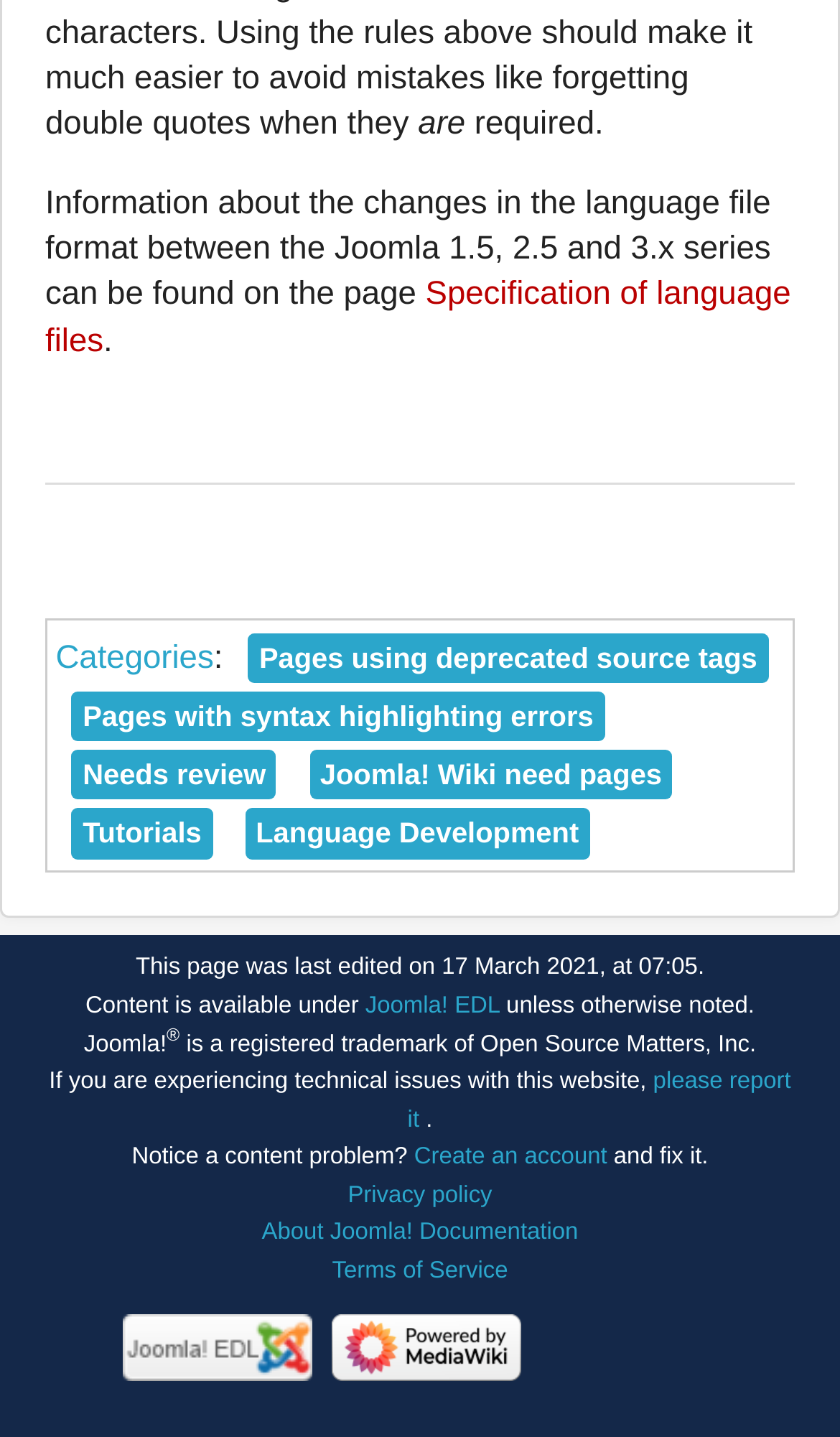What is the trademark symbol on this page?
Refer to the screenshot and answer in one word or phrase.

®